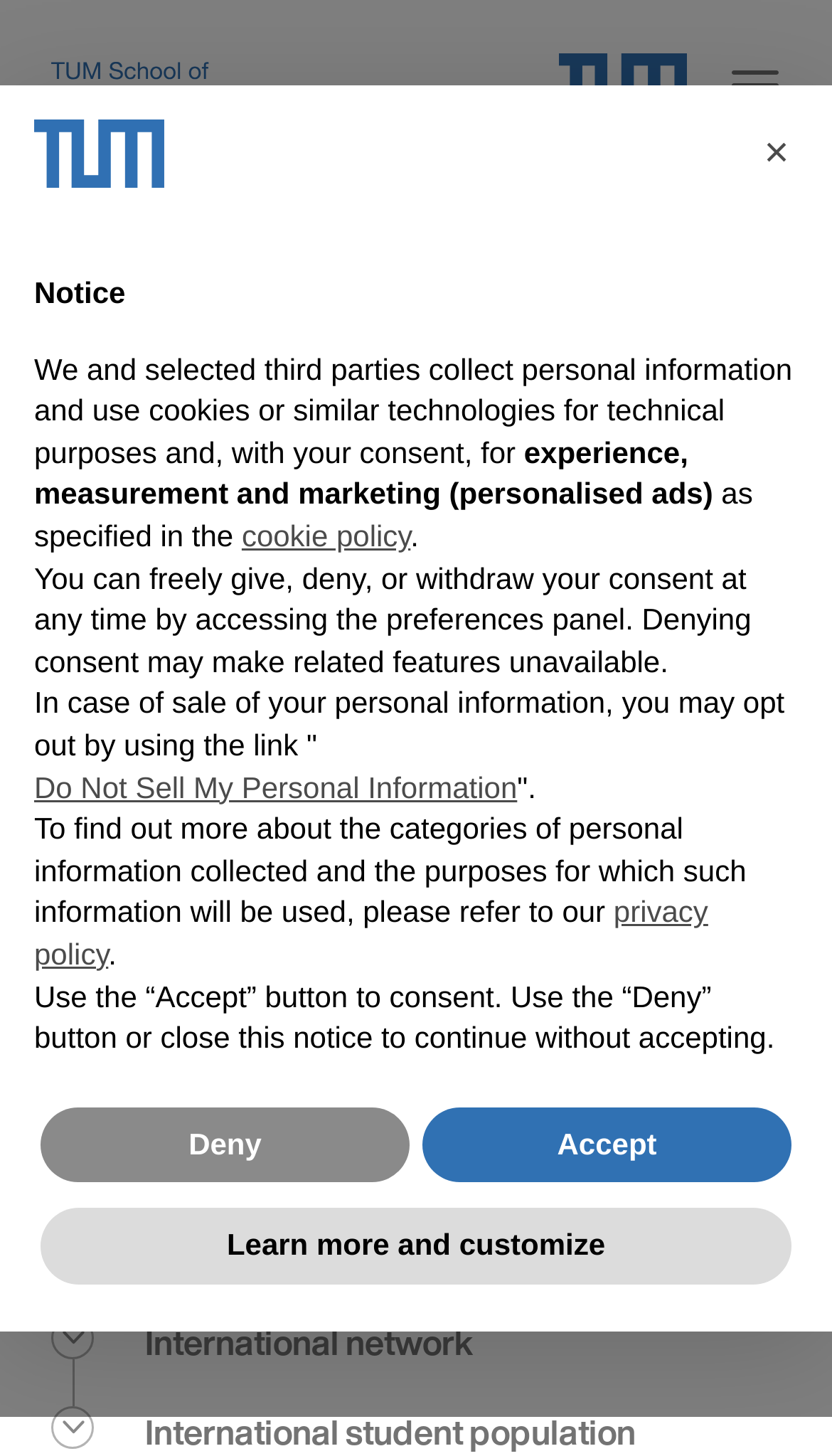Locate the bounding box coordinates of the region to be clicked to comply with the following instruction: "Learn about international network". The coordinates must be four float numbers between 0 and 1, in the form [left, top, right, bottom].

[0.062, 0.904, 0.569, 0.965]